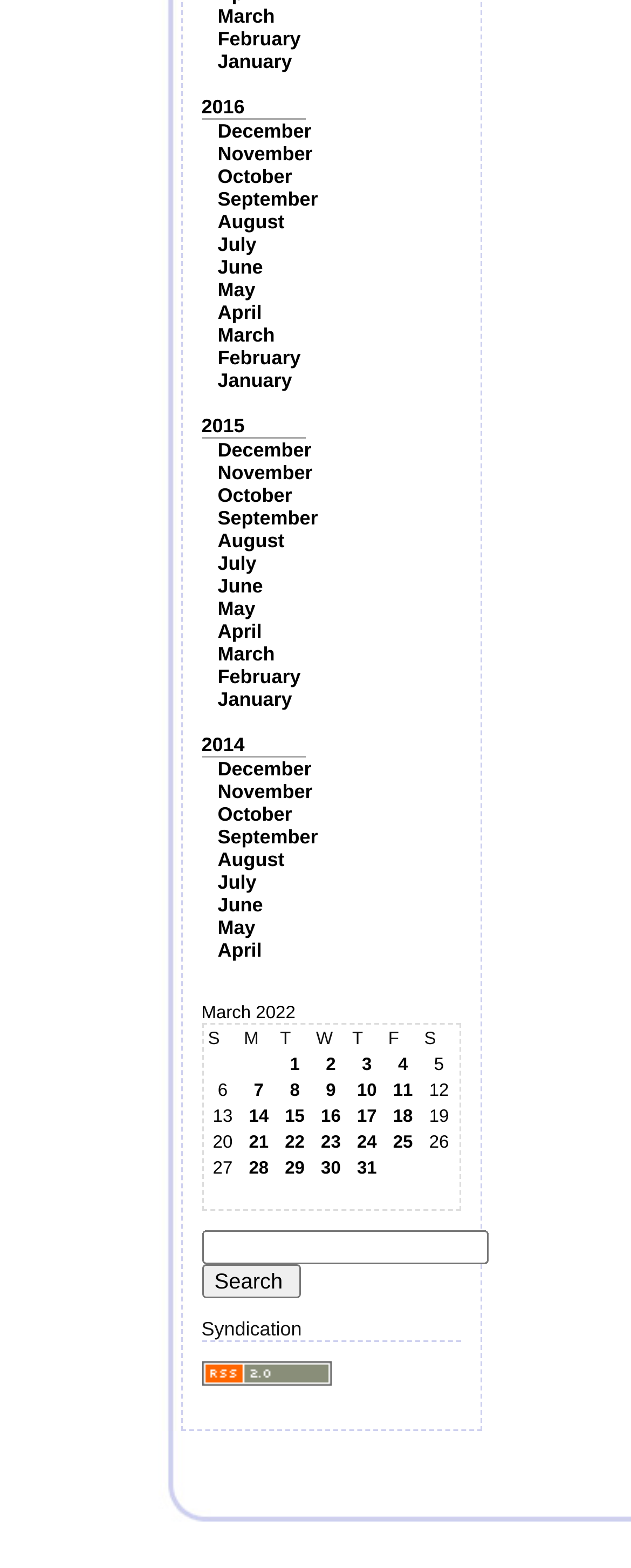Based on the image, provide a detailed and complete answer to the question: 
What is the purpose of the links in the table?

The links in the table are for specific dates, such as '1', '2', '3', etc. These links likely lead to pages that display information specific to those dates.